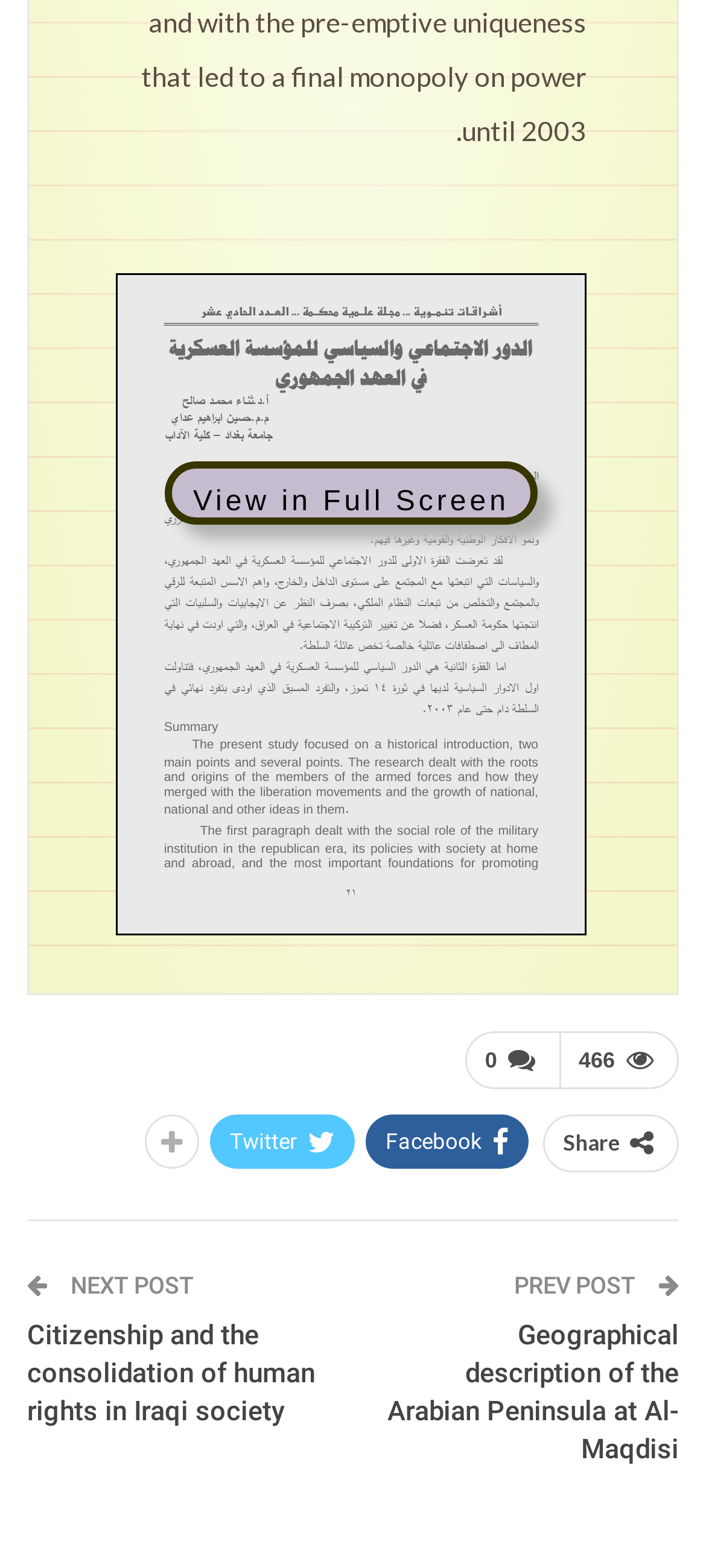Locate the bounding box coordinates of the clickable region to complete the following instruction: "Go to the previous post."

[0.728, 0.811, 0.908, 0.828]